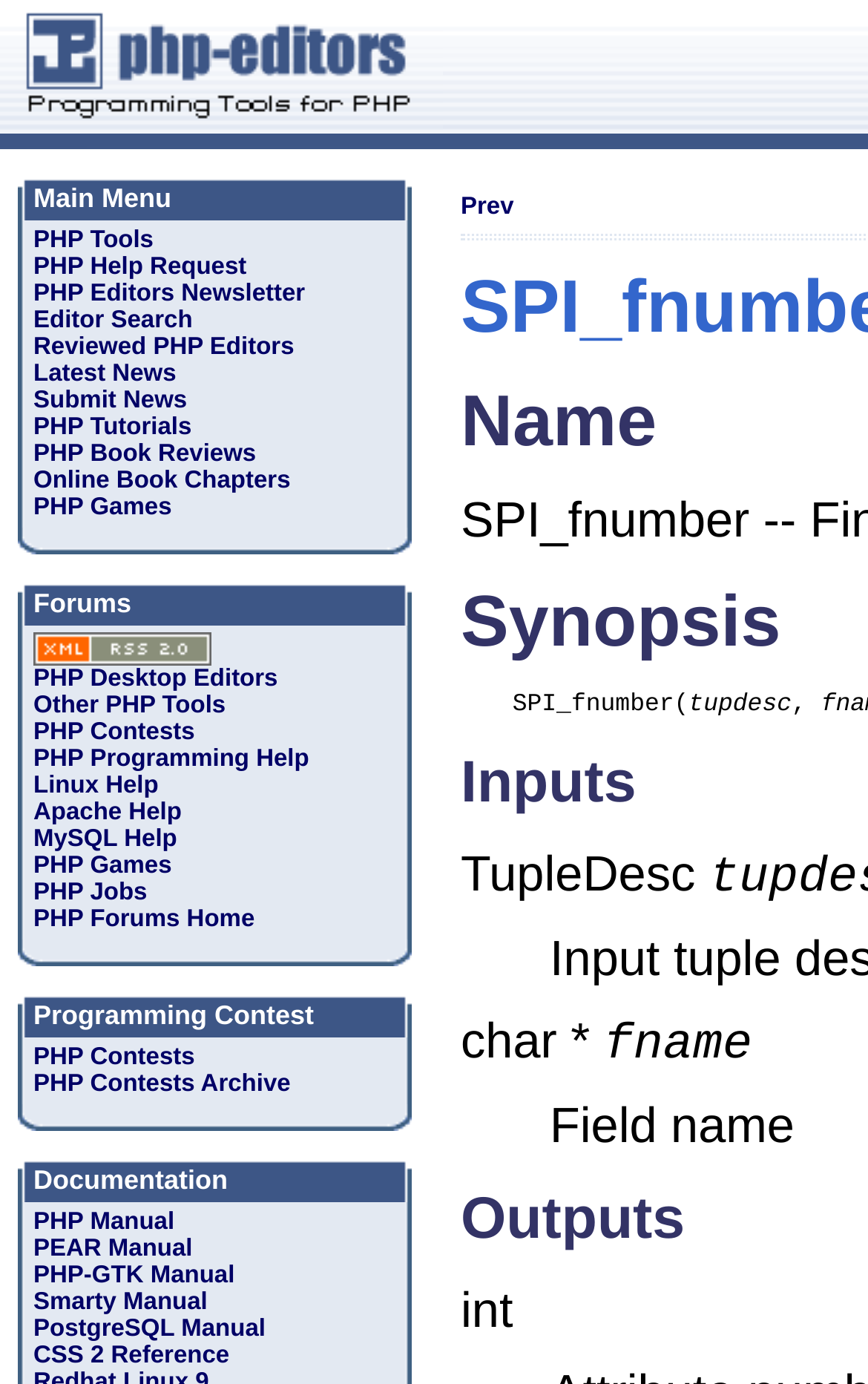Please identify the bounding box coordinates of the element that needs to be clicked to execute the following command: "Search for PHP Editors". Provide the bounding box using four float numbers between 0 and 1, formatted as [left, top, right, bottom].

[0.038, 0.222, 0.222, 0.241]